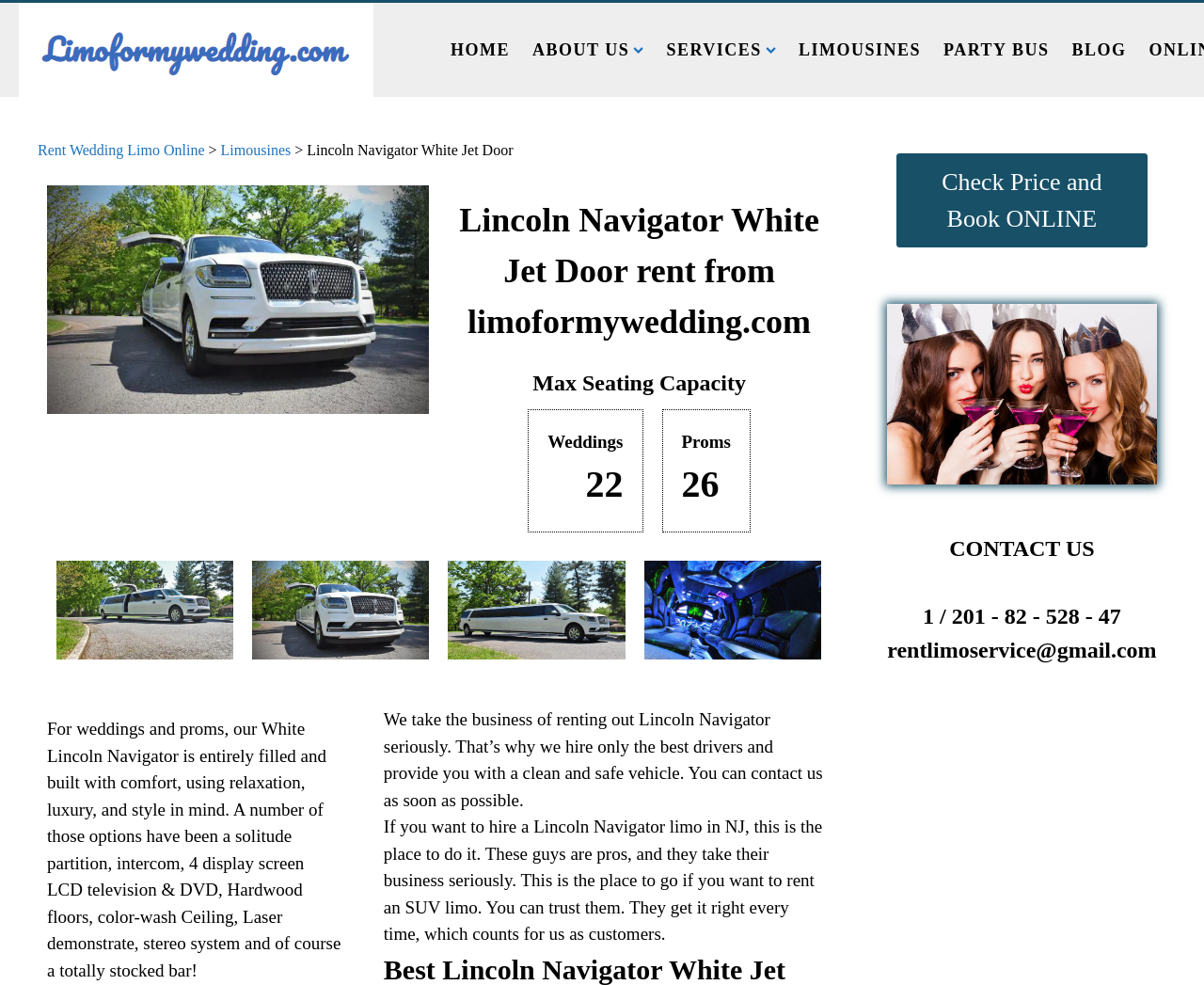Identify the bounding box for the UI element described as: "NavigatorJet21". The coordinates should be four float numbers between 0 and 1, i.e., [left, top, right, bottom].

[0.047, 0.569, 0.194, 0.67]